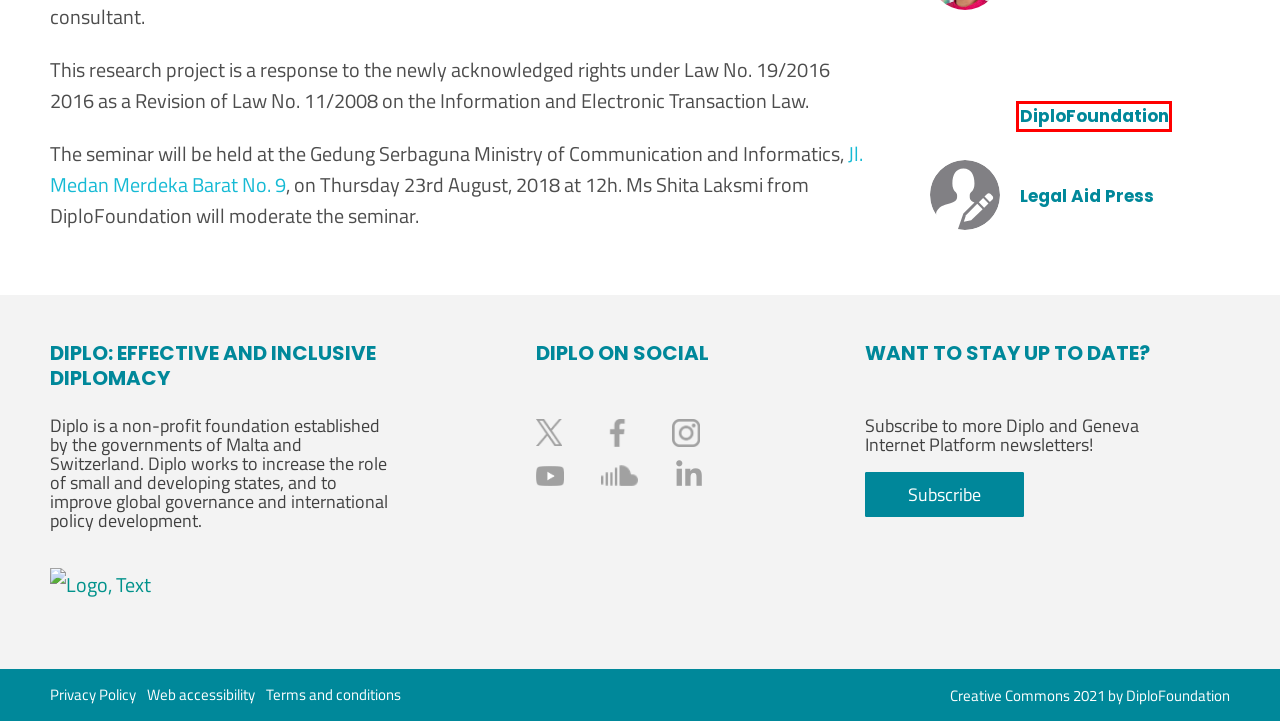Inspect the screenshot of a webpage with a red rectangle bounding box. Identify the webpage description that best corresponds to the new webpage after clicking the element inside the bounding box. Here are the candidates:
A. Web accessibility - Diplo
B. Privacy Policy - Diplo
C. Studying with Diplo Academy - Diplo
D. DiploFoundation – Diplo
E. Resources - DiploFoundation
F. Dig into DiploFoundation blogs
G. Terms and conditions - Diplo
H. DiploFoundation - Where diplomacy meets technology

D